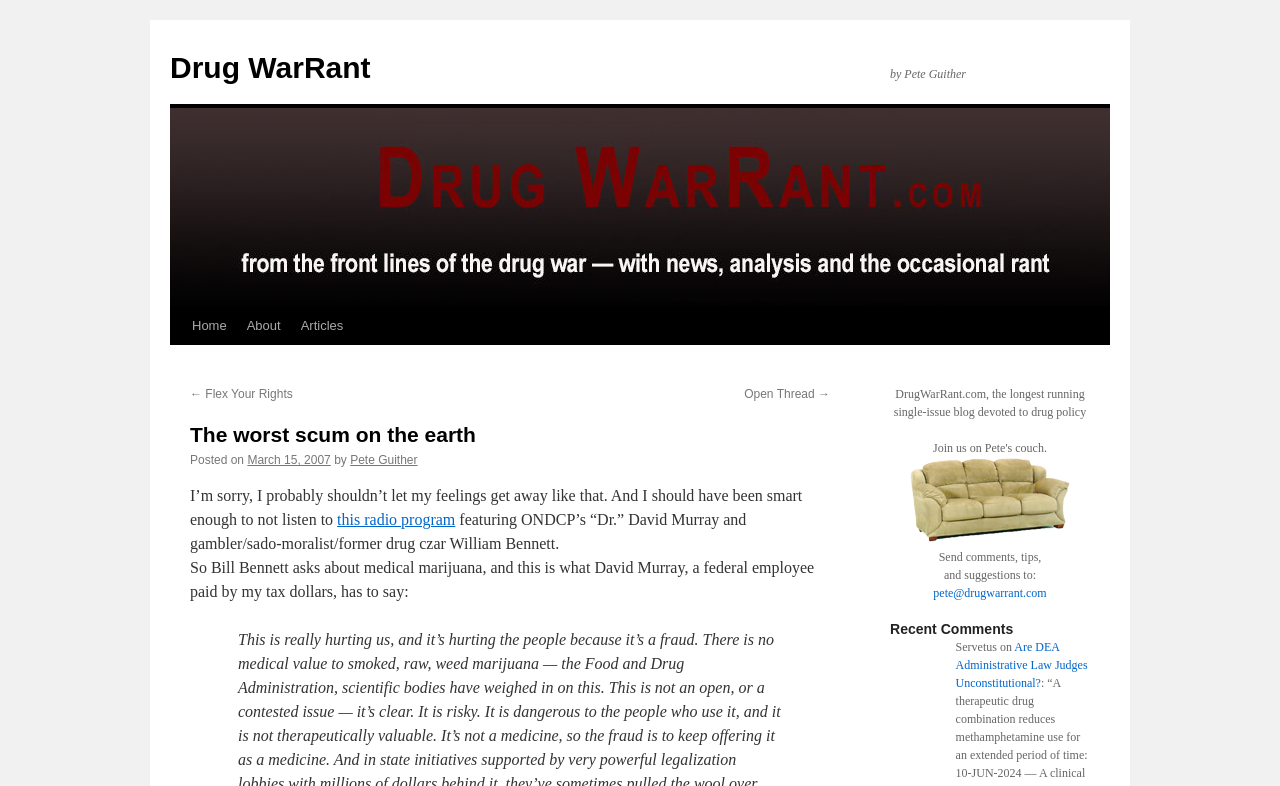Answer the following in one word or a short phrase: 
What is the date of the blog post?

March 15, 2007